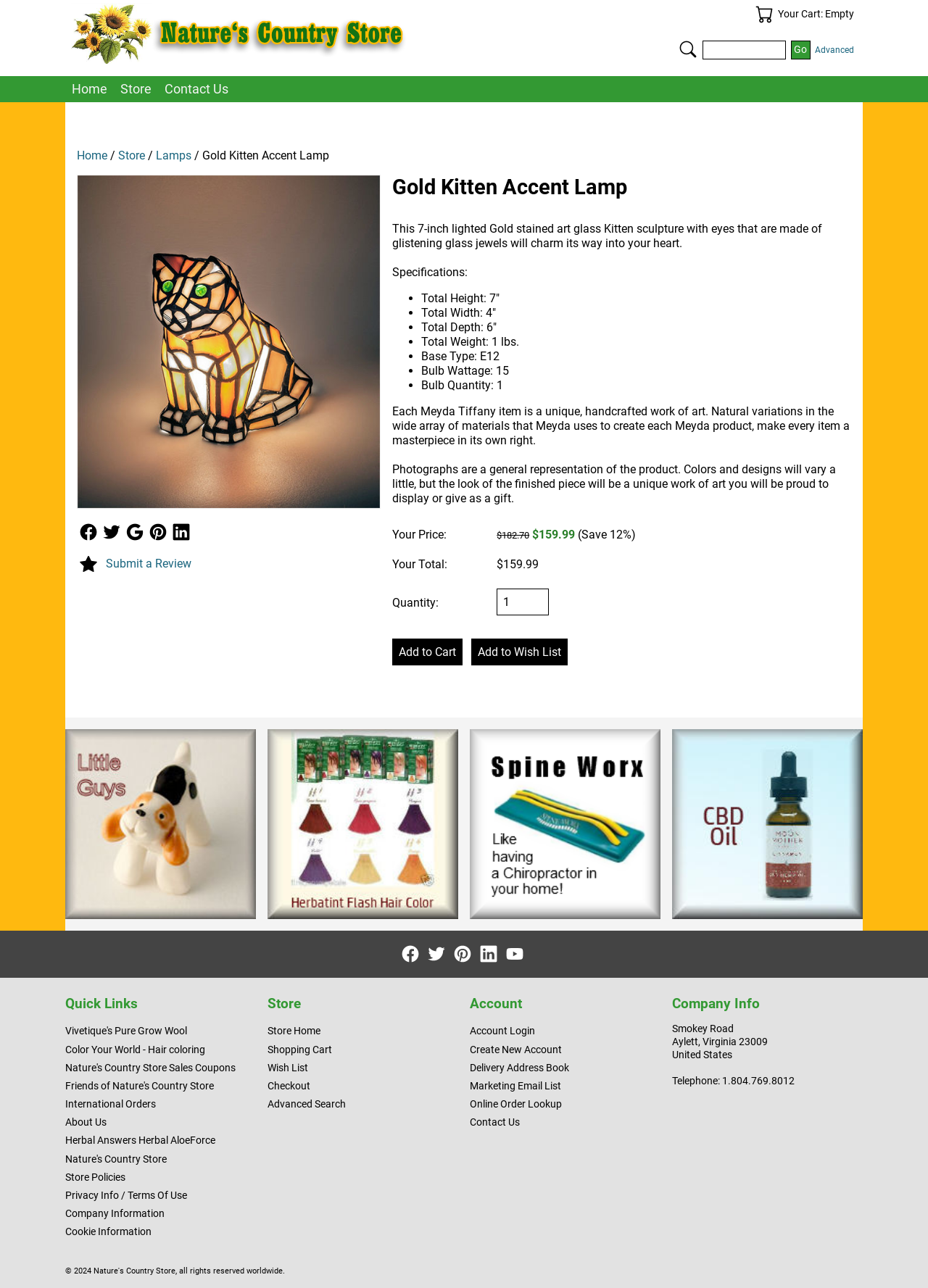What is the main heading displayed on the webpage? Please provide the text.

Gold Kitten Accent Lamp